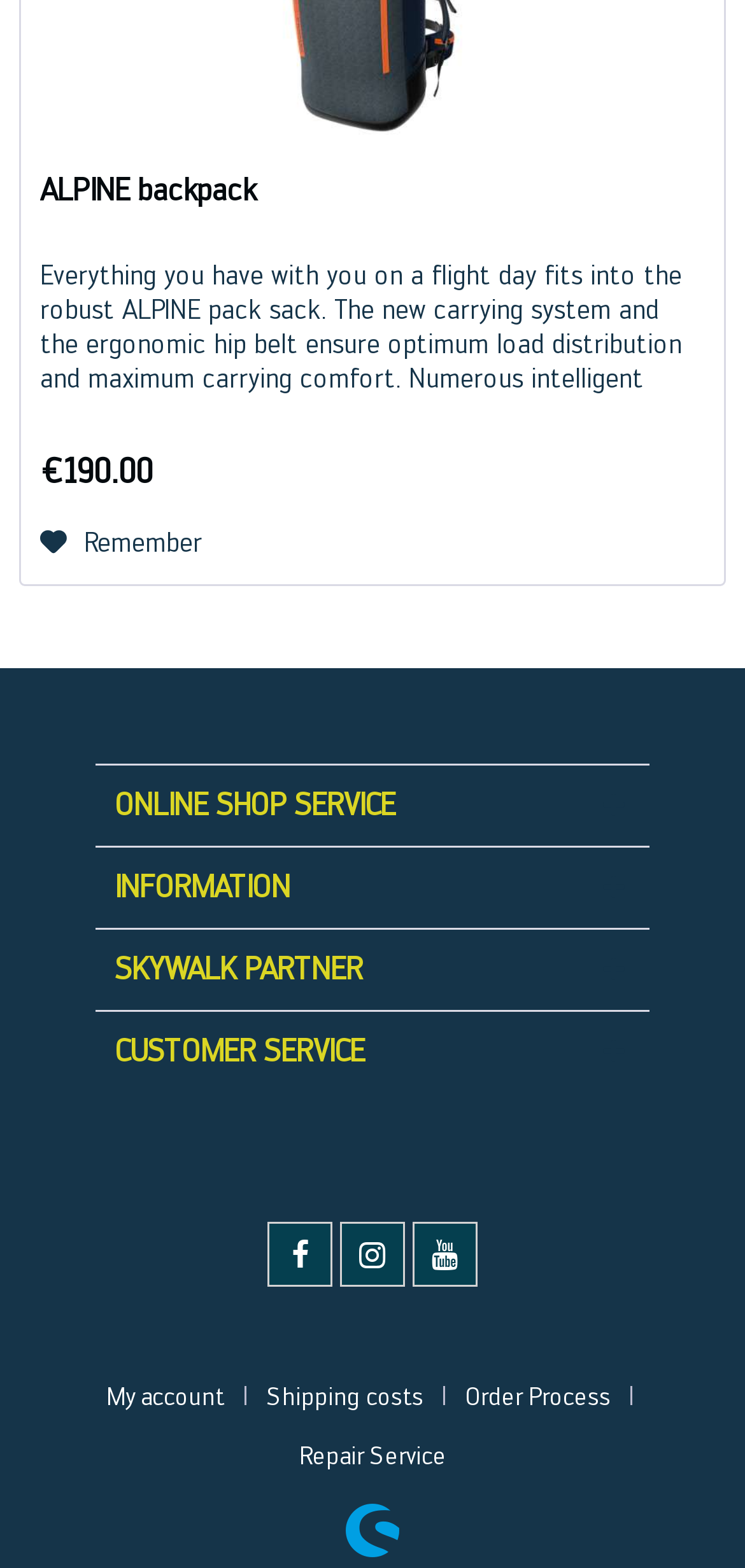Determine the bounding box coordinates for the element that should be clicked to follow this instruction: "Open my account". The coordinates should be given as four float numbers between 0 and 1, in the format [left, top, right, bottom].

[0.137, 0.871, 0.306, 0.909]